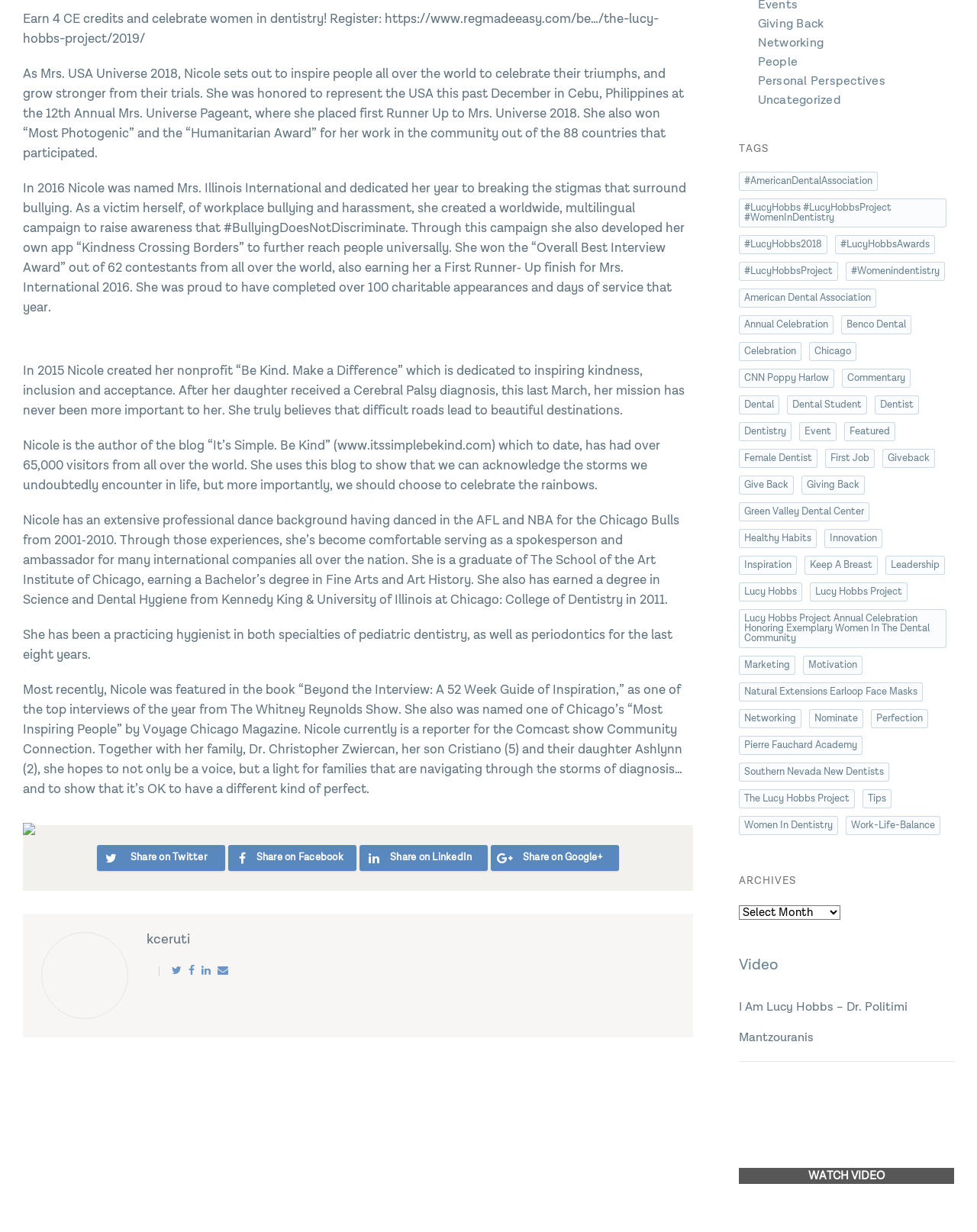Extract the bounding box coordinates of the UI element described: "Green Valley Dental Center". Provide the coordinates in the format [left, top, right, bottom] with values ranging from 0 to 1.

[0.756, 0.408, 0.889, 0.423]